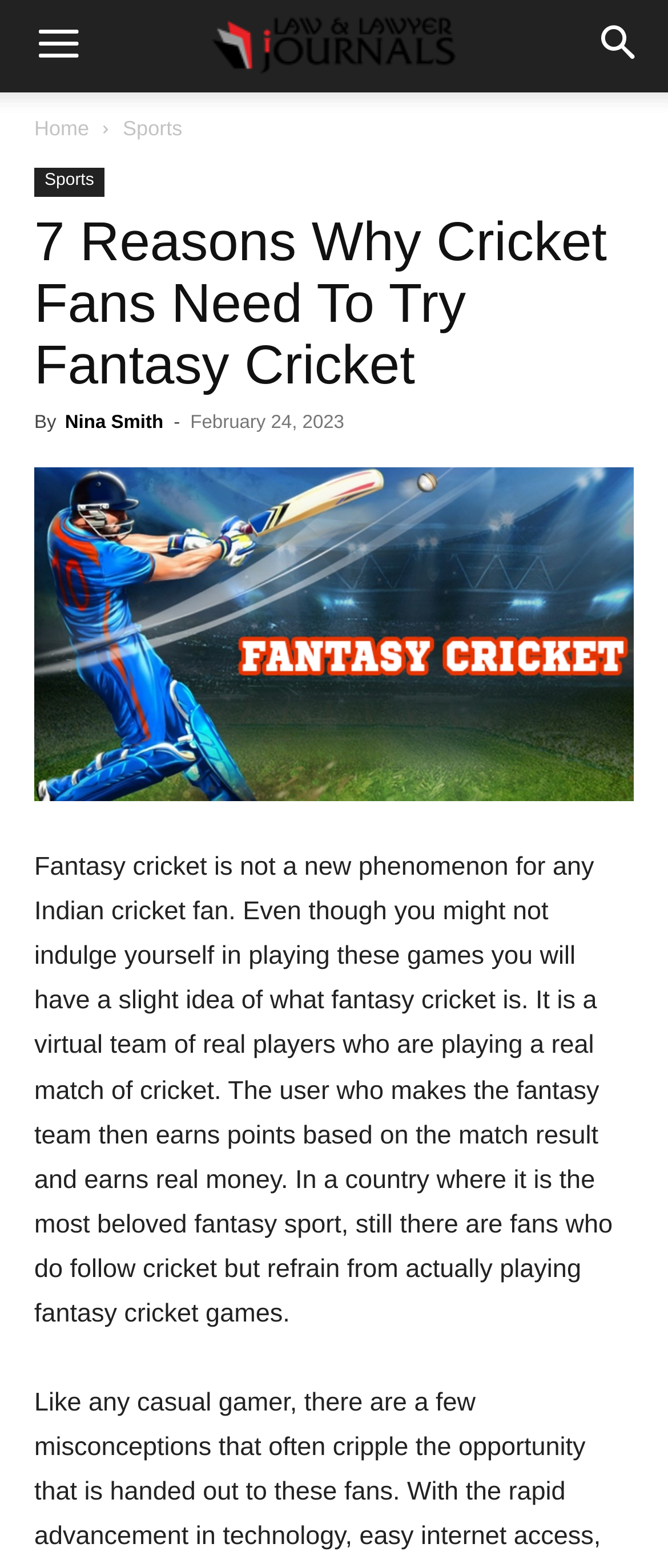Describe all significant elements and features of the webpage.

The webpage is about fantasy cricket, specifically discussing why cricket fans should try it. At the top right corner, there is a search link and a menu button. The menu button, when clicked, reveals a dropdown list with links to "Home" and "Sports".

Below the menu, there is a large header section that spans almost the entire width of the page. The header contains the title "7 Reasons Why Cricket Fans Need To Try Fantasy Cricket" in a prominent font size. The title is followed by the author's name, "Nina Smith", and the date "February 24, 2023".

Below the header, there is a large image that takes up most of the width of the page. The image is followed by a block of text that provides an introduction to fantasy cricket, explaining what it is and how it works. The text is divided into several paragraphs, with the first paragraph discussing the concept of fantasy cricket and its popularity in India.

Overall, the webpage has a simple and clean layout, with a clear focus on the main topic of fantasy cricket. The use of a large image and a prominent header helps to draw the reader's attention to the main content of the page.